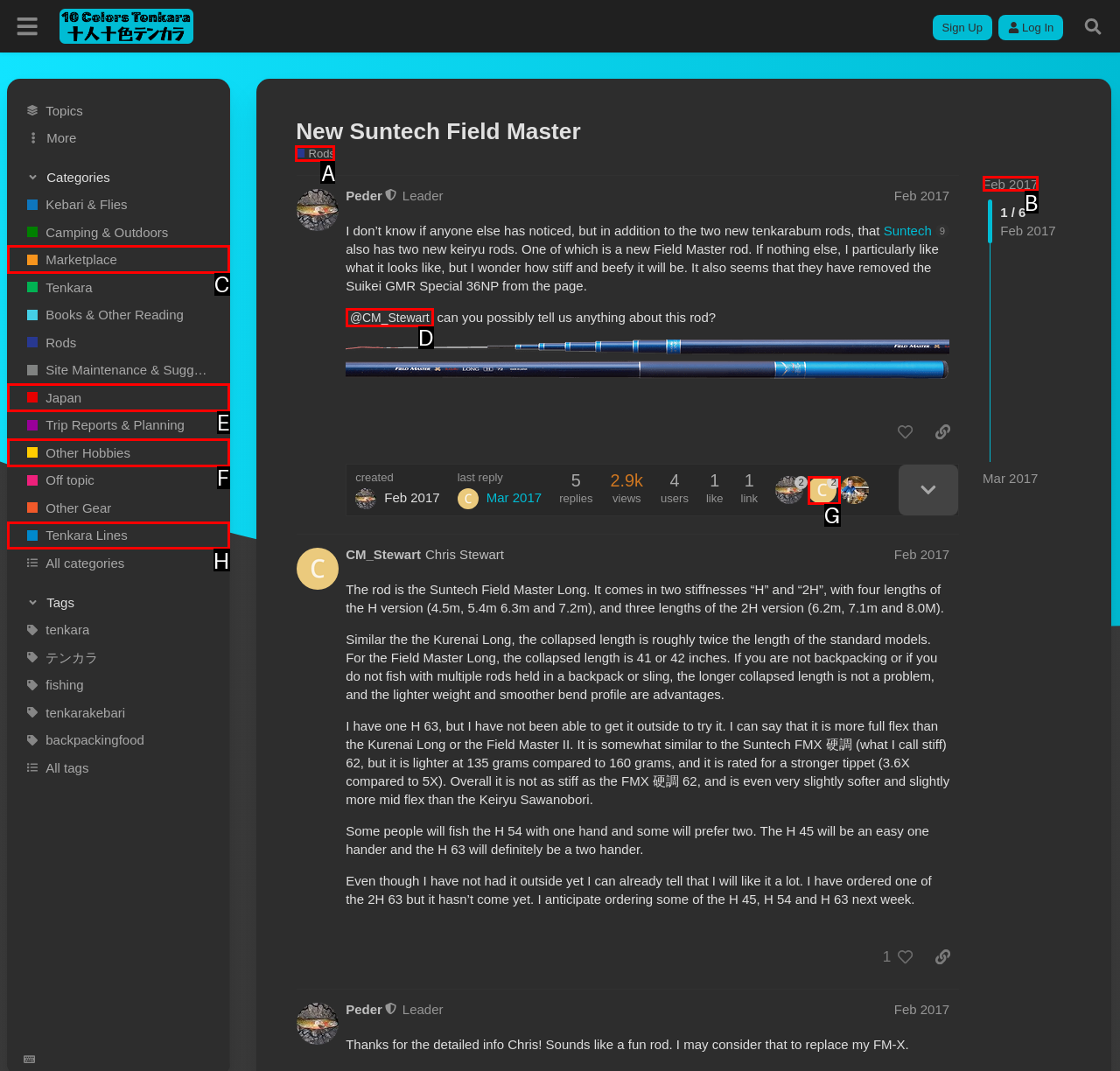Indicate the HTML element that should be clicked to perform the task: Click the 'Rods' link Reply with the letter corresponding to the chosen option.

A